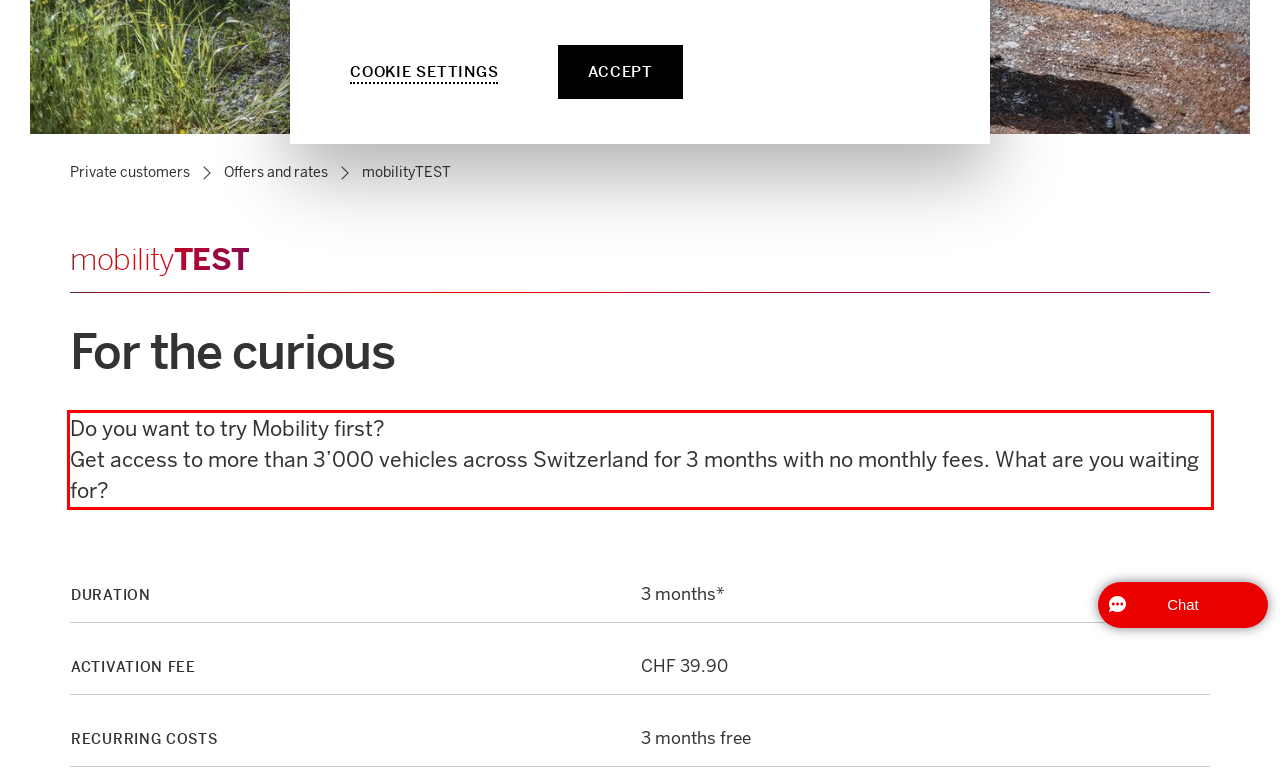Please analyze the screenshot of a webpage and extract the text content within the red bounding box using OCR.

Do you want to try Mobility first? Get access to more than 3’000 vehicles across Switzerland for 3 months with no monthly fees. What are you waiting for?